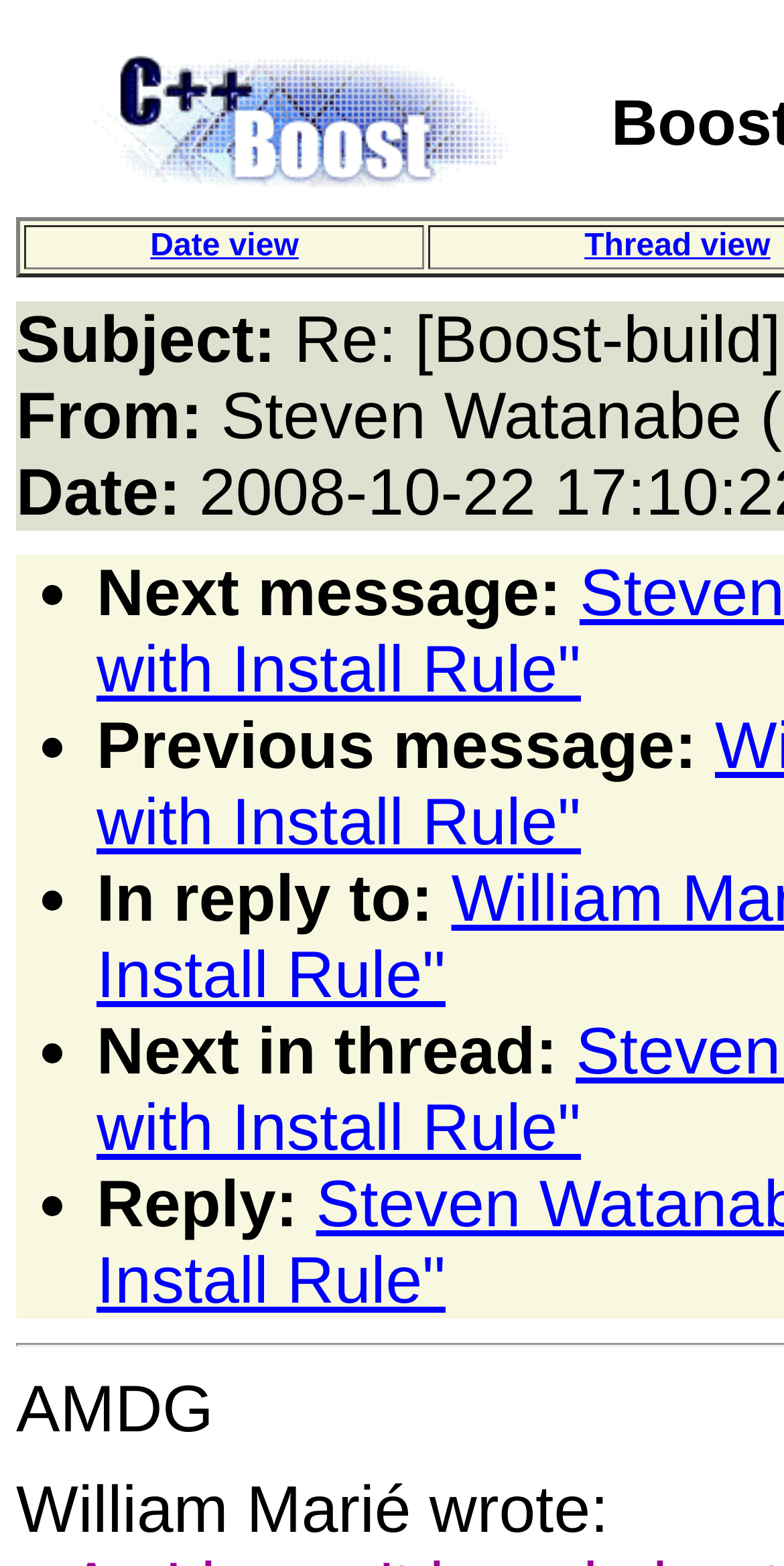Can you find the bounding box coordinates for the UI element given this description: "alt="Boost logo""? Provide the coordinates as four float numbers between 0 and 1: [left, top, right, bottom].

[0.038, 0.113, 0.749, 0.135]